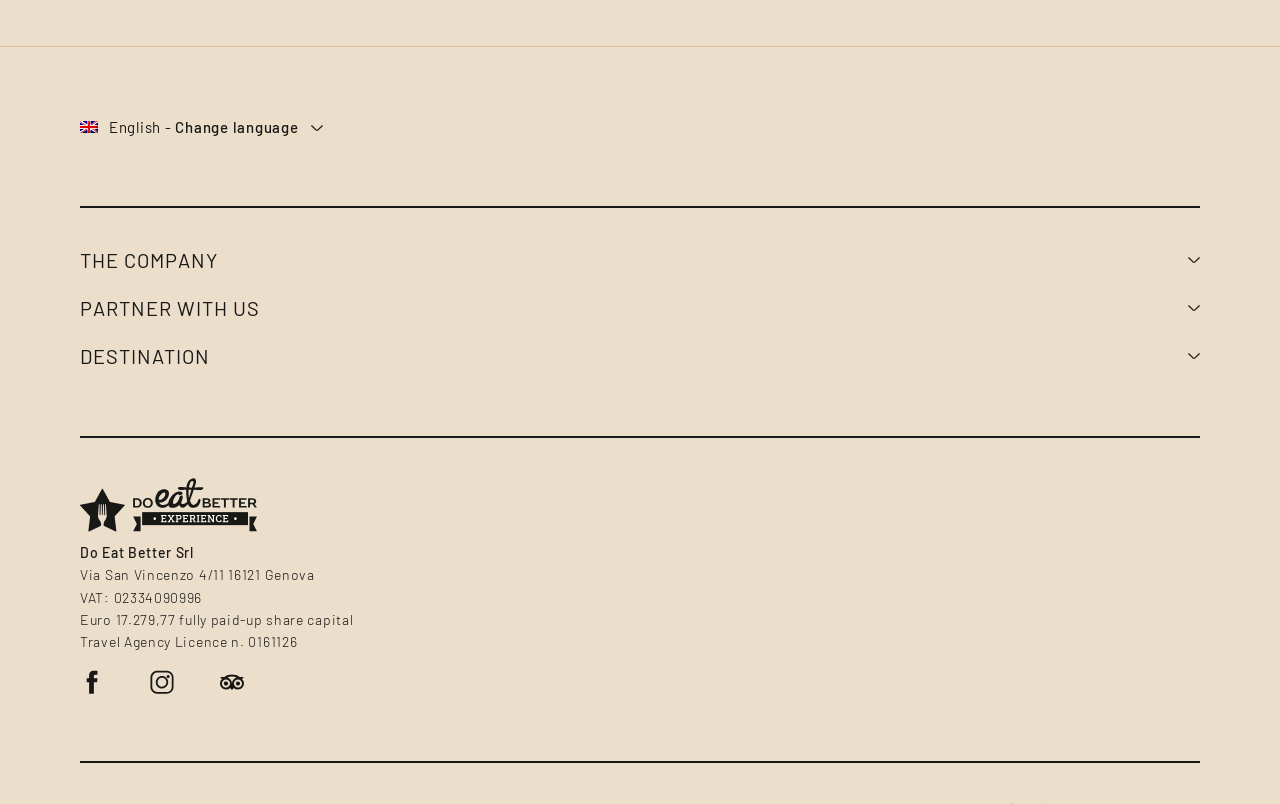Identify the bounding box coordinates of the region I need to click to complete this instruction: "View digital cookbook".

[0.062, 0.515, 0.155, 0.537]